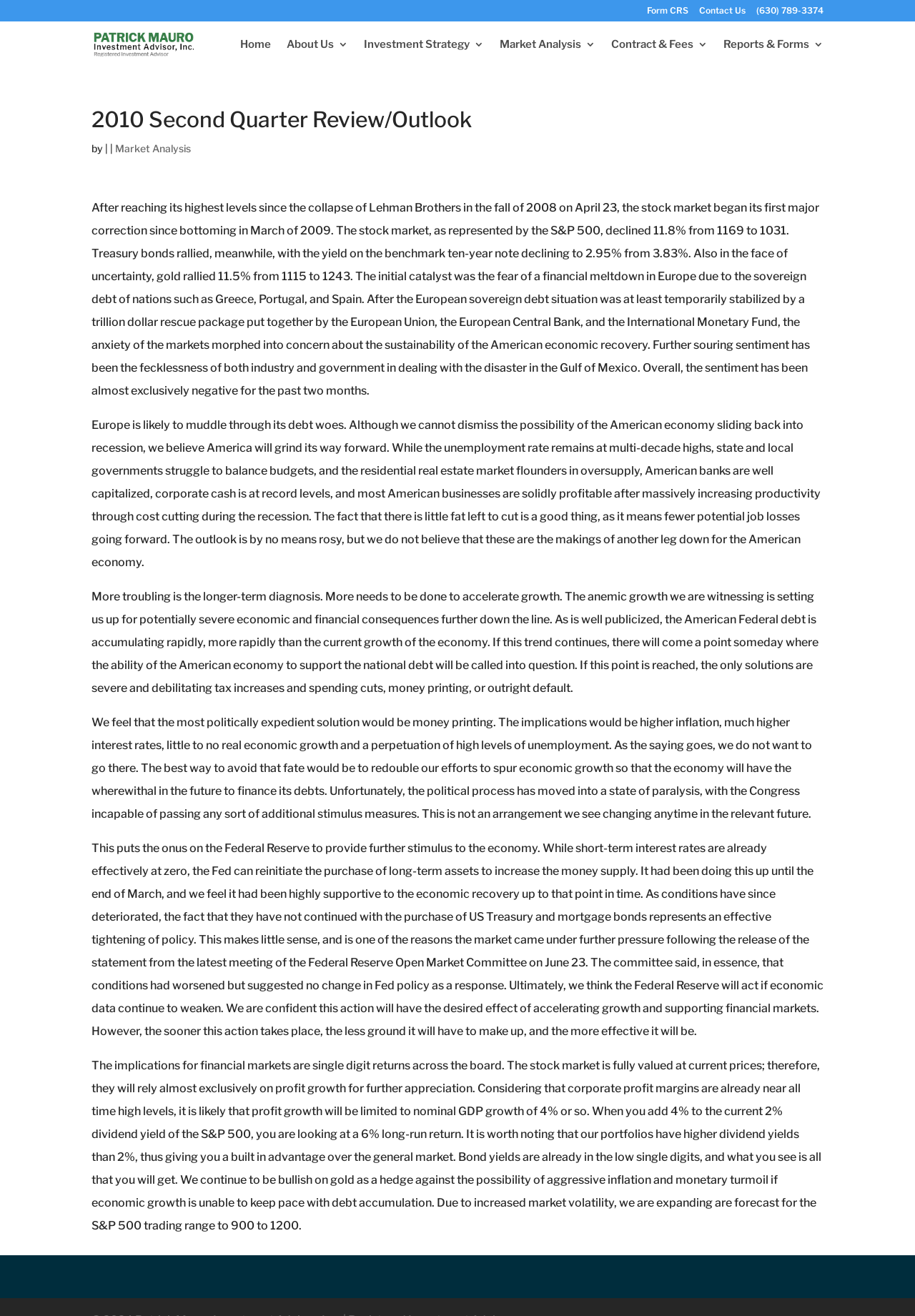Could you indicate the bounding box coordinates of the region to click in order to complete this instruction: "Click on the 'Market Analysis' link".

[0.126, 0.108, 0.209, 0.117]